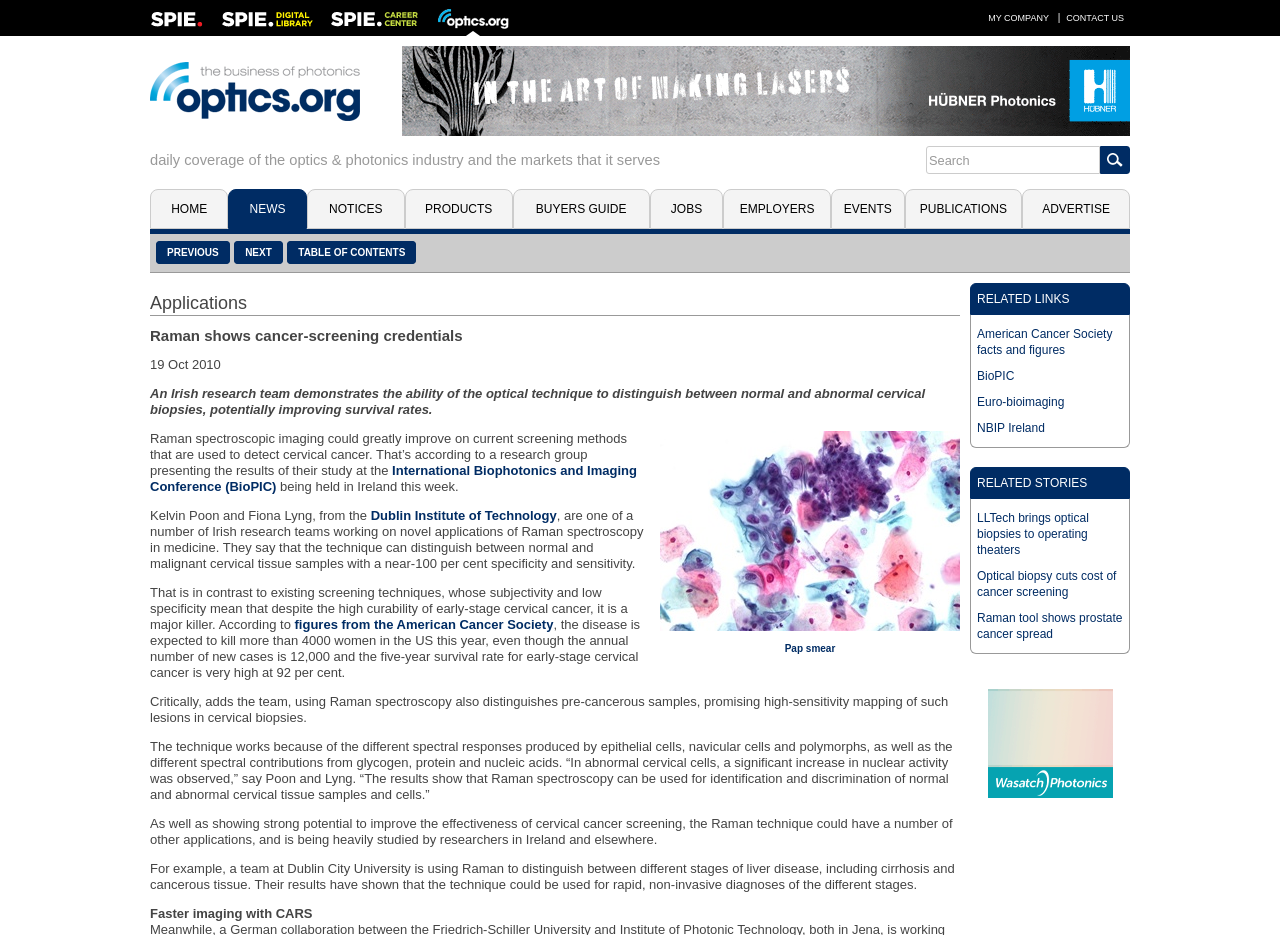What is the name of the technique used for cancer screening?
Relying on the image, give a concise answer in one word or a brief phrase.

Raman spectroscopy